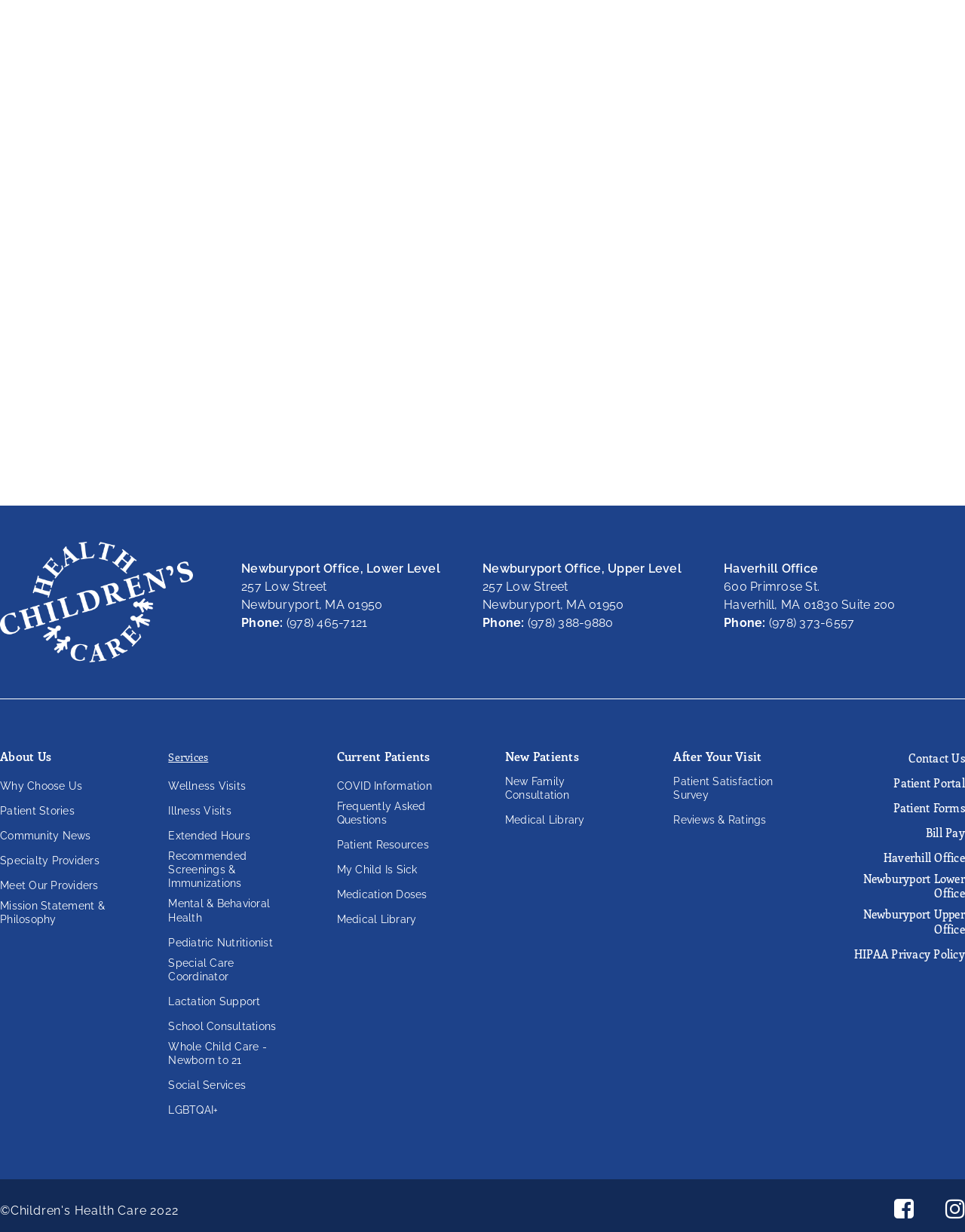Highlight the bounding box coordinates of the region I should click on to meet the following instruction: "Visit the Patient Portal".

[0.926, 0.63, 1.0, 0.642]